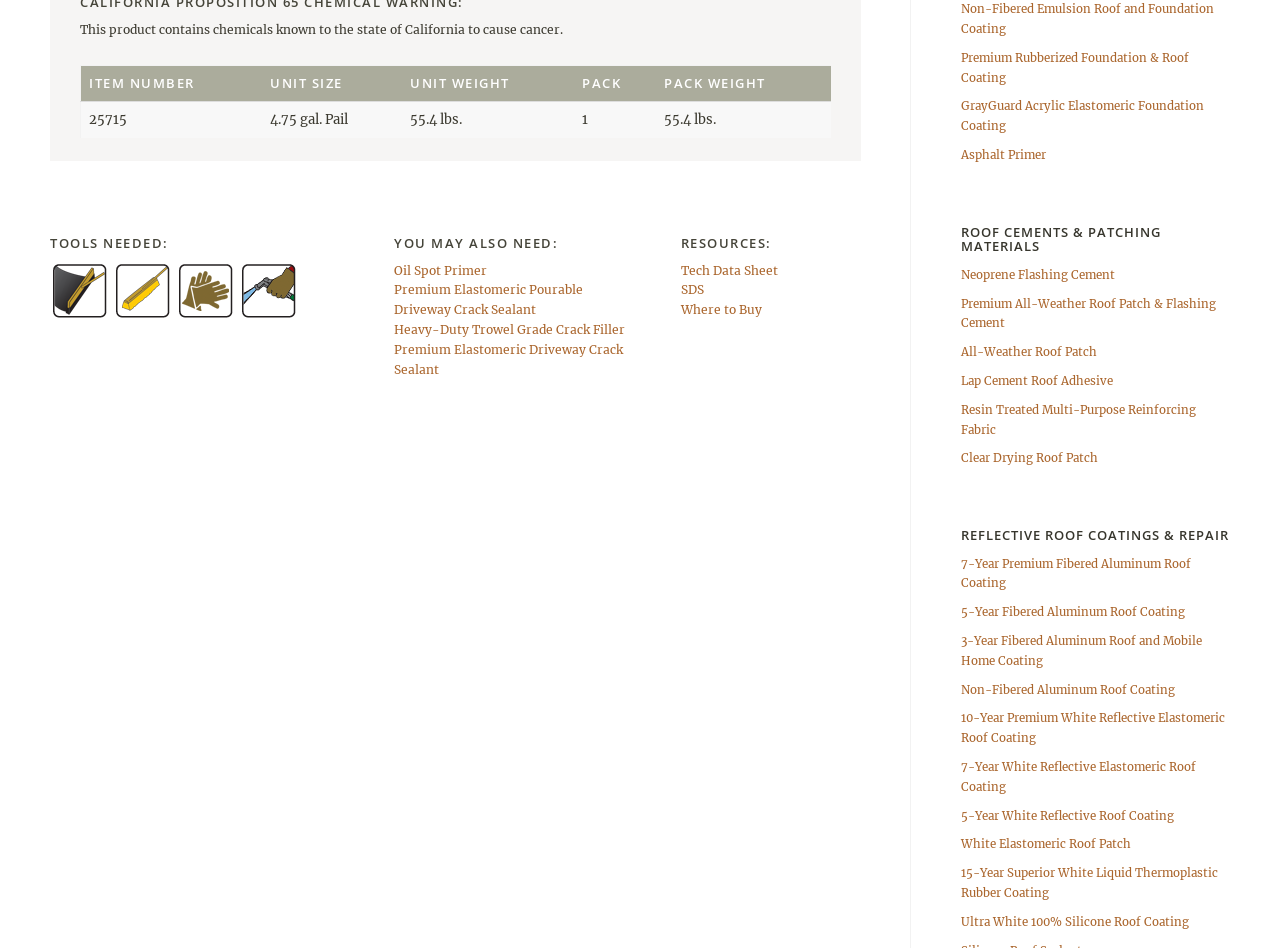Provide a short, one-word or phrase answer to the question below:
What are the resources provided on the page?

Tech Data Sheet, SDS, Where to Buy